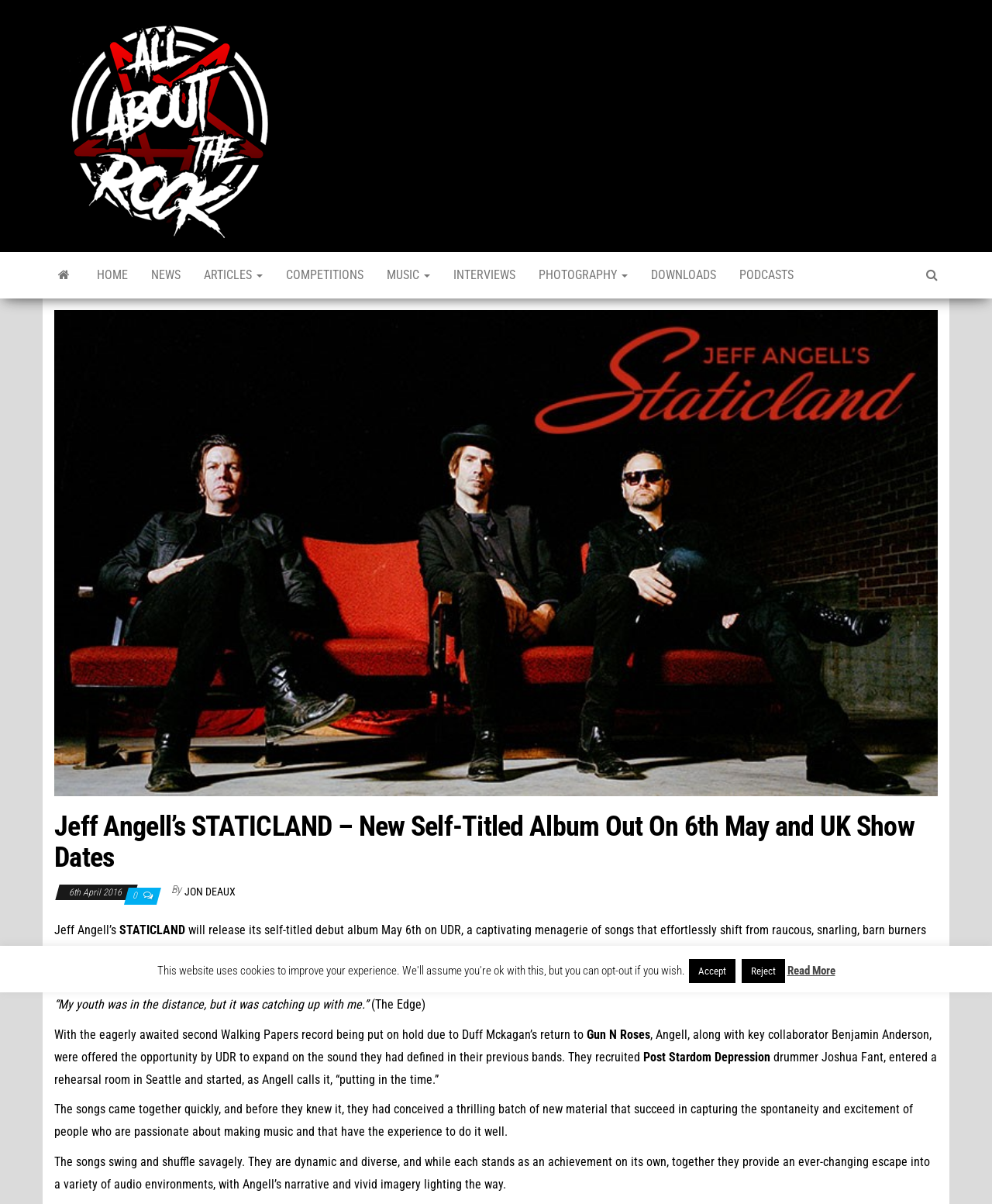Find the bounding box coordinates for the area that should be clicked to accomplish the instruction: "Go to the 'PHOTOGRAPHY' page".

[0.531, 0.209, 0.645, 0.248]